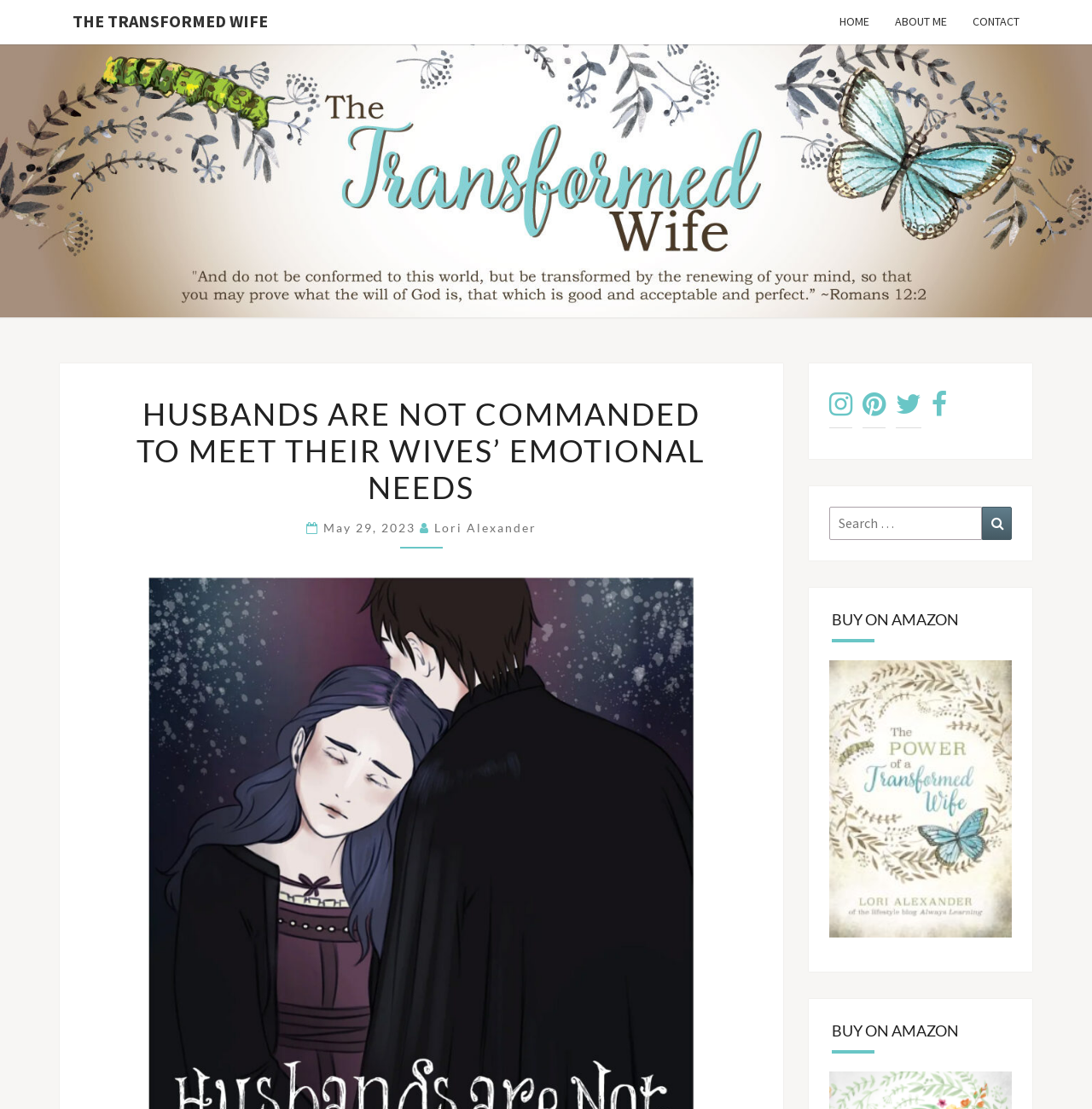Can you identify the bounding box coordinates of the clickable region needed to carry out this instruction: 'contact the transformed wife'? The coordinates should be four float numbers within the range of 0 to 1, stated as [left, top, right, bottom].

[0.879, 0.0, 0.945, 0.04]